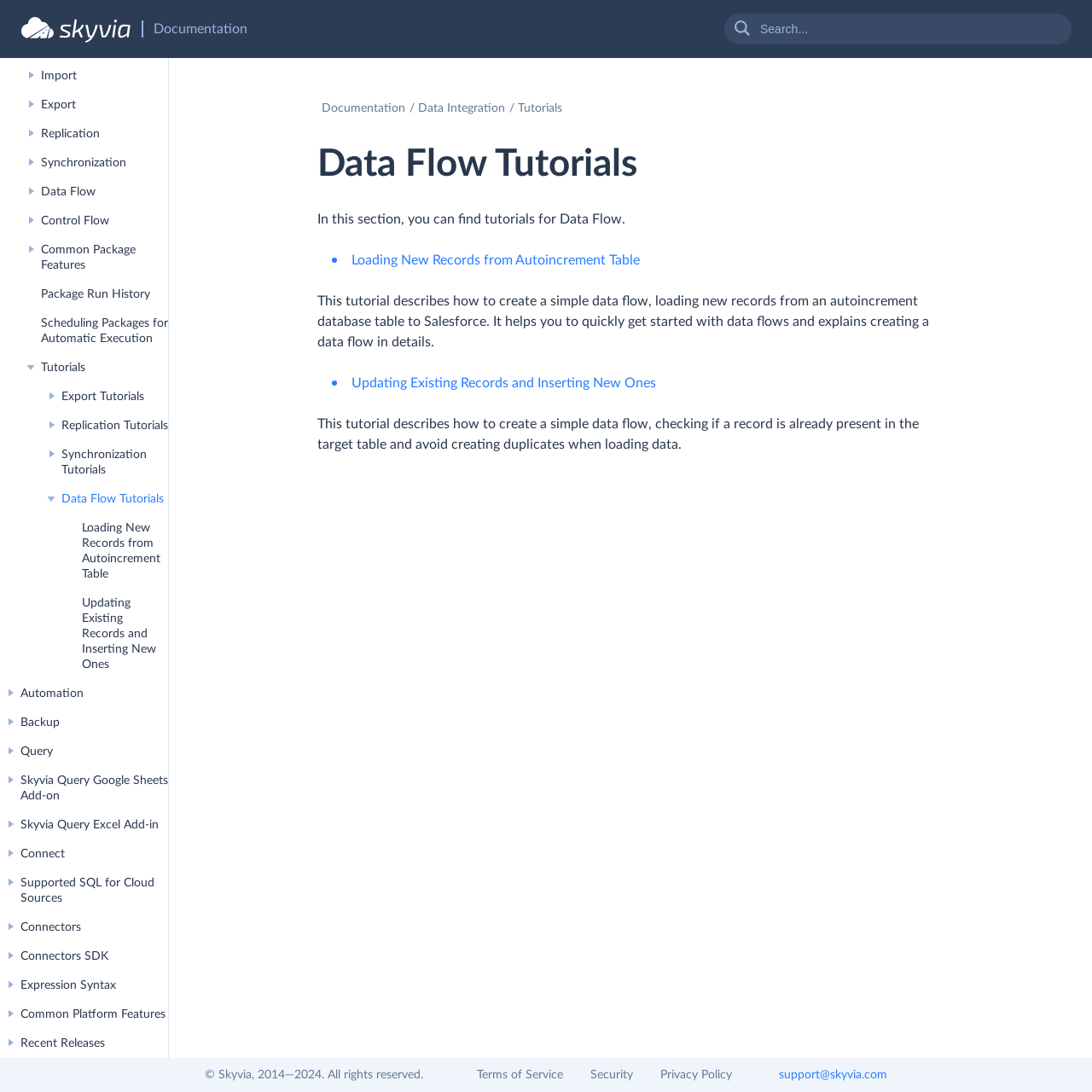Locate the bounding box coordinates of the element I should click to achieve the following instruction: "Read the 'Health' article".

None